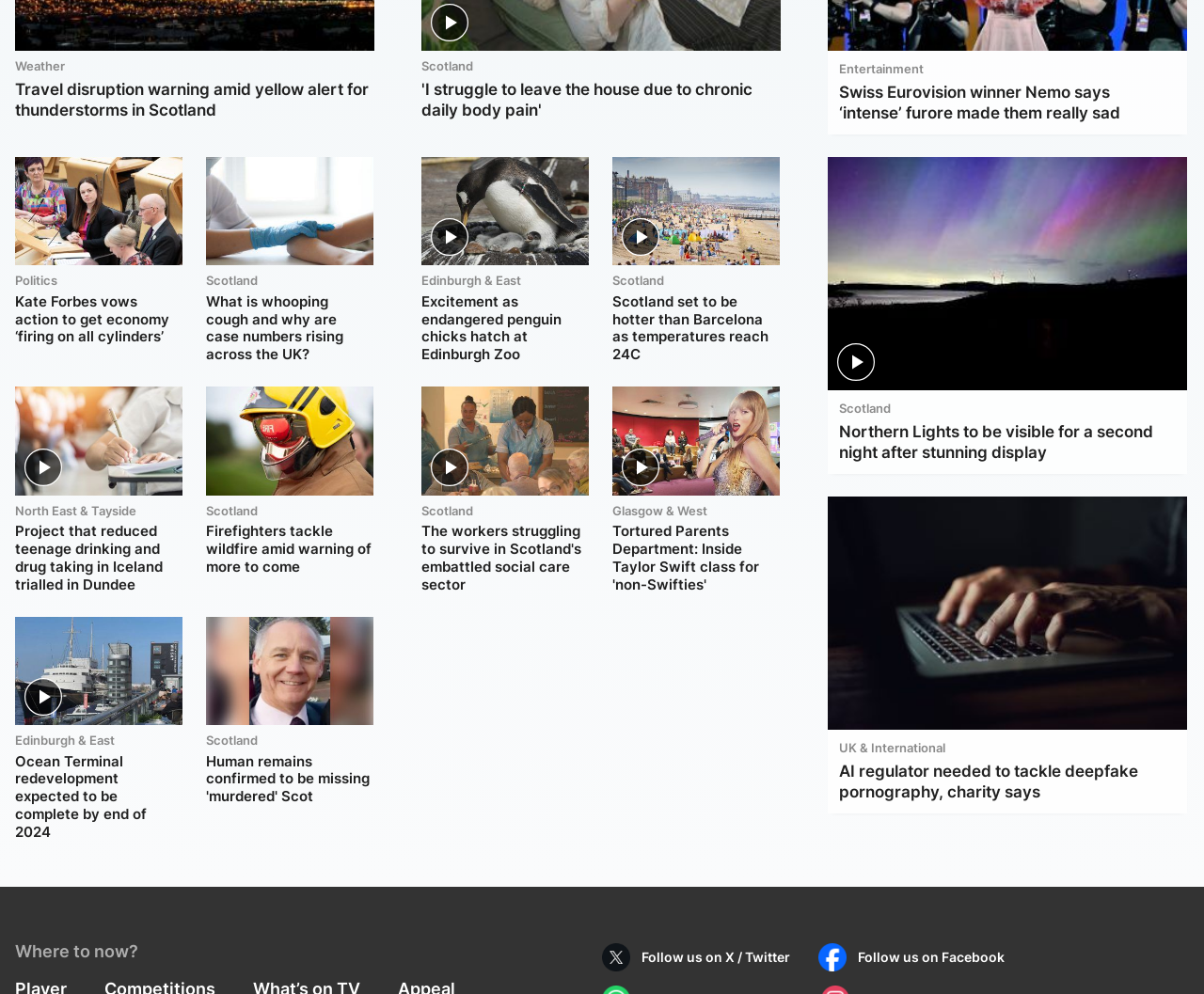Using the information shown in the image, answer the question with as much detail as possible: What is the topic of the first news article?

The first news article is about a travel disruption warning amid a yellow alert for thunderstorms in Scotland, which can be inferred from the heading 'Travel disruption warning amid yellow alert for thunderstorms in Scotland'.